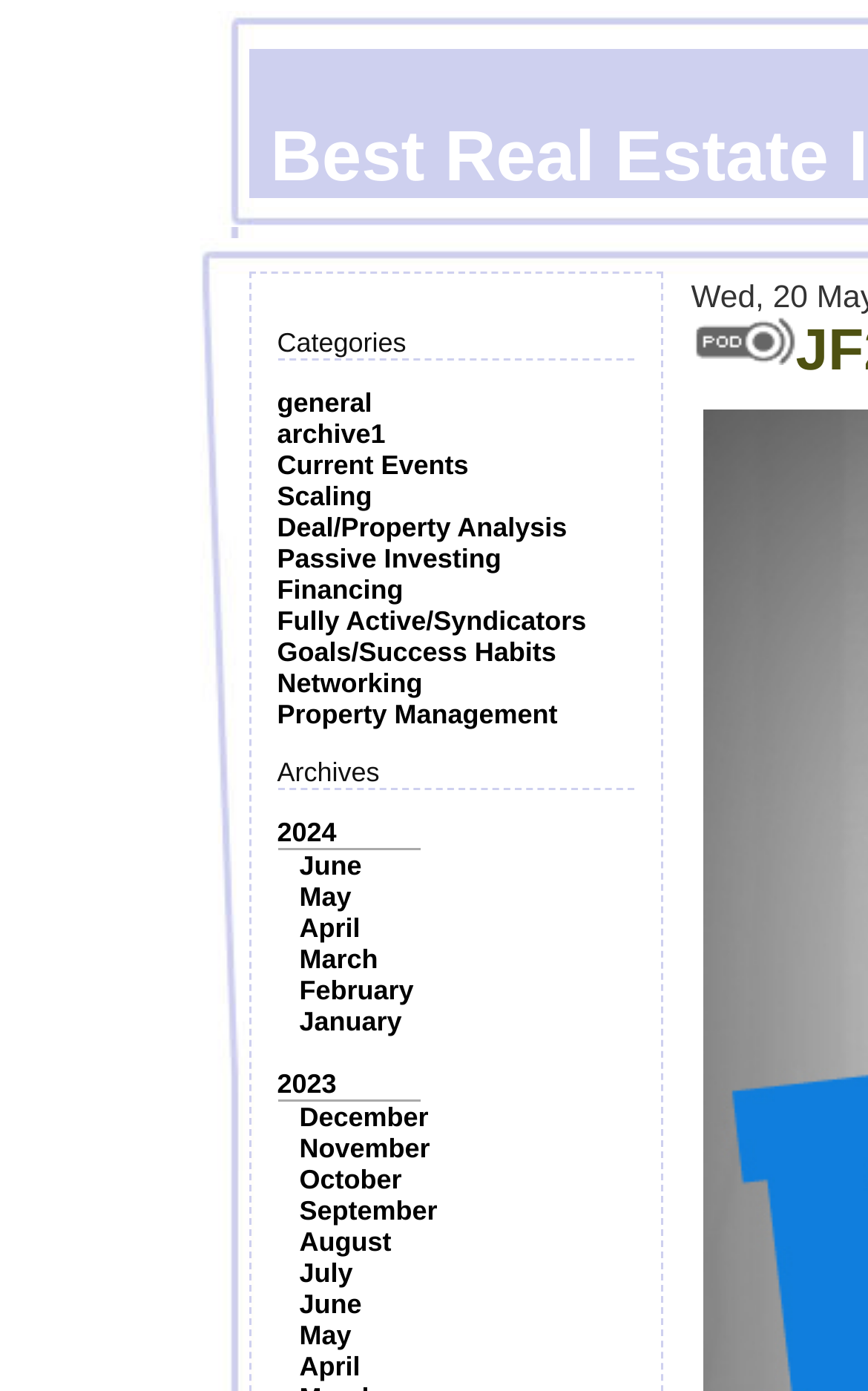Refer to the image and provide an in-depth answer to the question: 
How many months are listed under the '2023' archives?

To find the answer, we need to look at the 'Archives' section on the webpage, where the year '2023' is listed. Under '2023', we can see 12 month links, namely 'December', 'November', 'October', 'September', 'August', 'July', 'June', 'May', 'April', 'March', 'February', and 'January'.